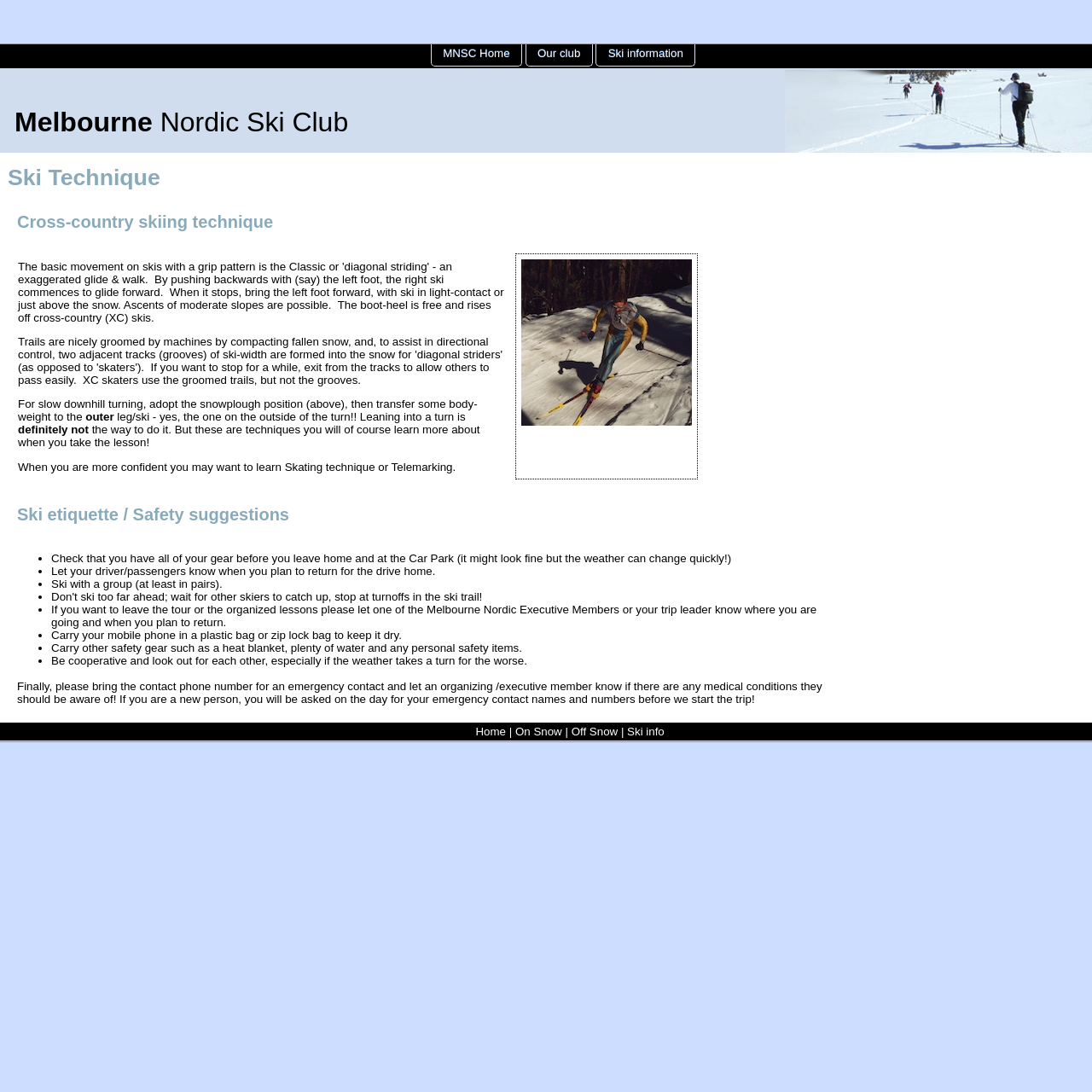Respond with a single word or phrase to the following question: What is the importance of skiing with a group?

Safety